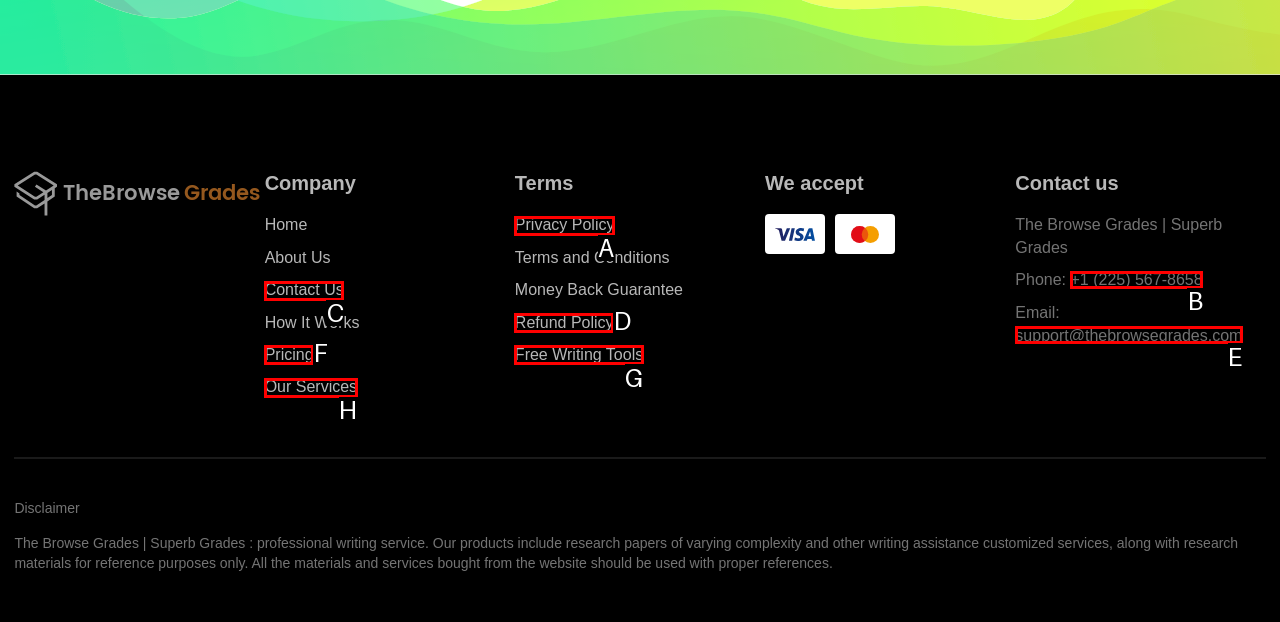Indicate the HTML element that should be clicked to perform the task: Check the Privacy Policy Reply with the letter corresponding to the chosen option.

A